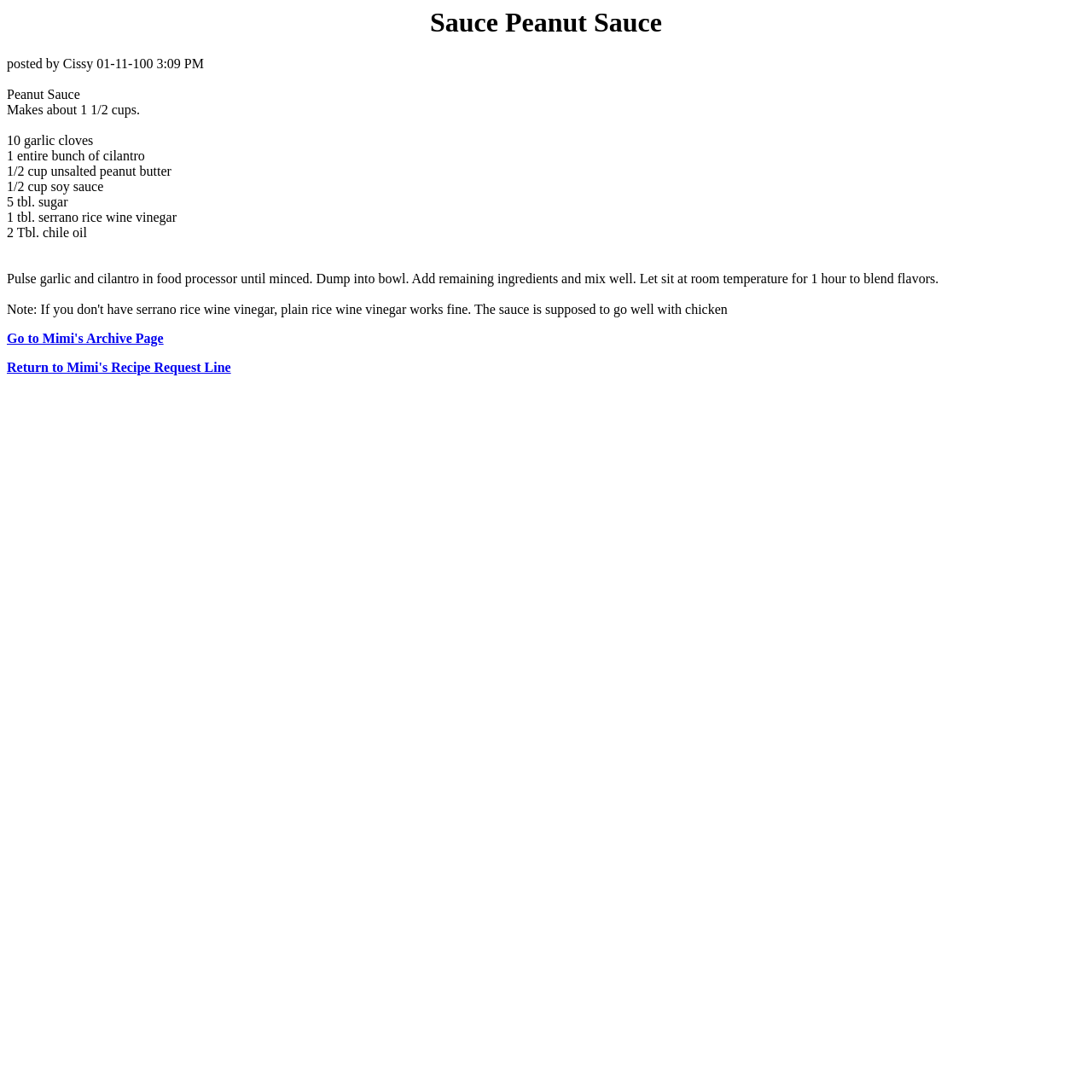How many garlic cloves are needed for this recipe?
Please give a detailed answer to the question using the information shown in the image.

The ingredient list specifies '10 garlic cloves' which is mentioned in the StaticText element with bounding box coordinates [0.006, 0.122, 0.085, 0.135].